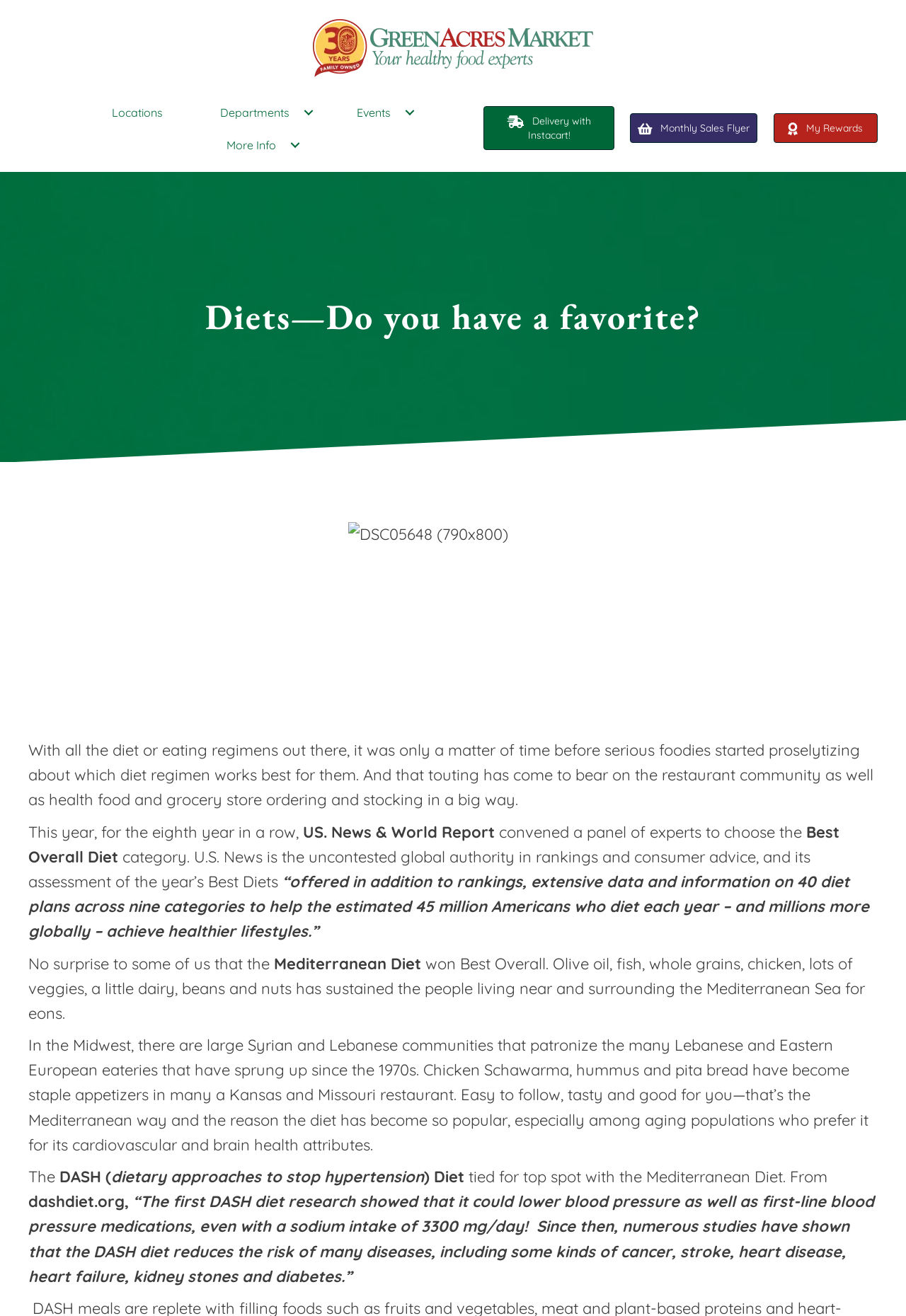Pinpoint the bounding box coordinates of the clickable area needed to execute the instruction: "Click on the 'DIGITAL MARKETING' link". The coordinates should be specified as four float numbers between 0 and 1, i.e., [left, top, right, bottom].

None